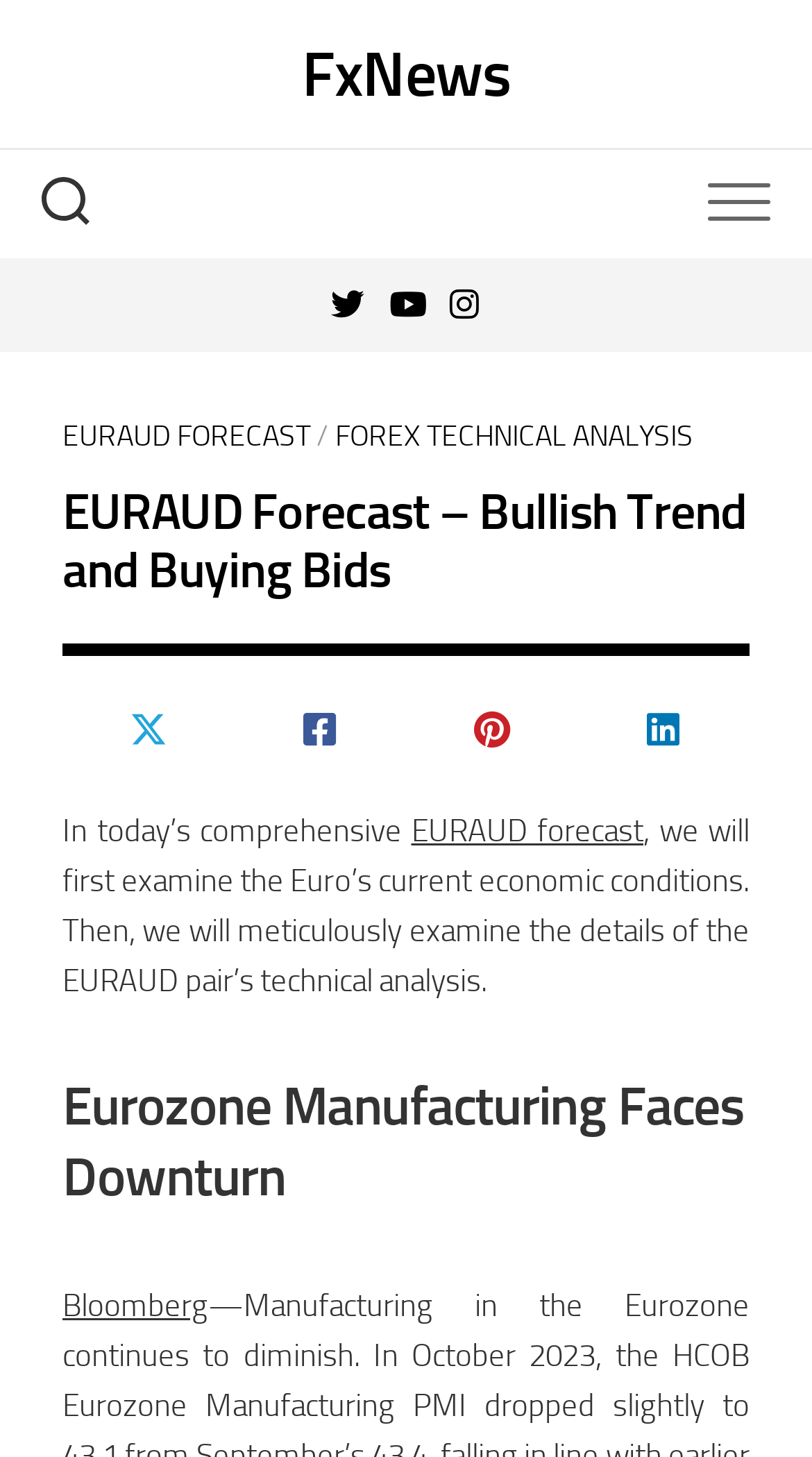Please provide the bounding box coordinates for the element that needs to be clicked to perform the instruction: "Click on FxNews". The coordinates must consist of four float numbers between 0 and 1, formatted as [left, top, right, bottom].

[0.0, 0.016, 1.0, 0.087]